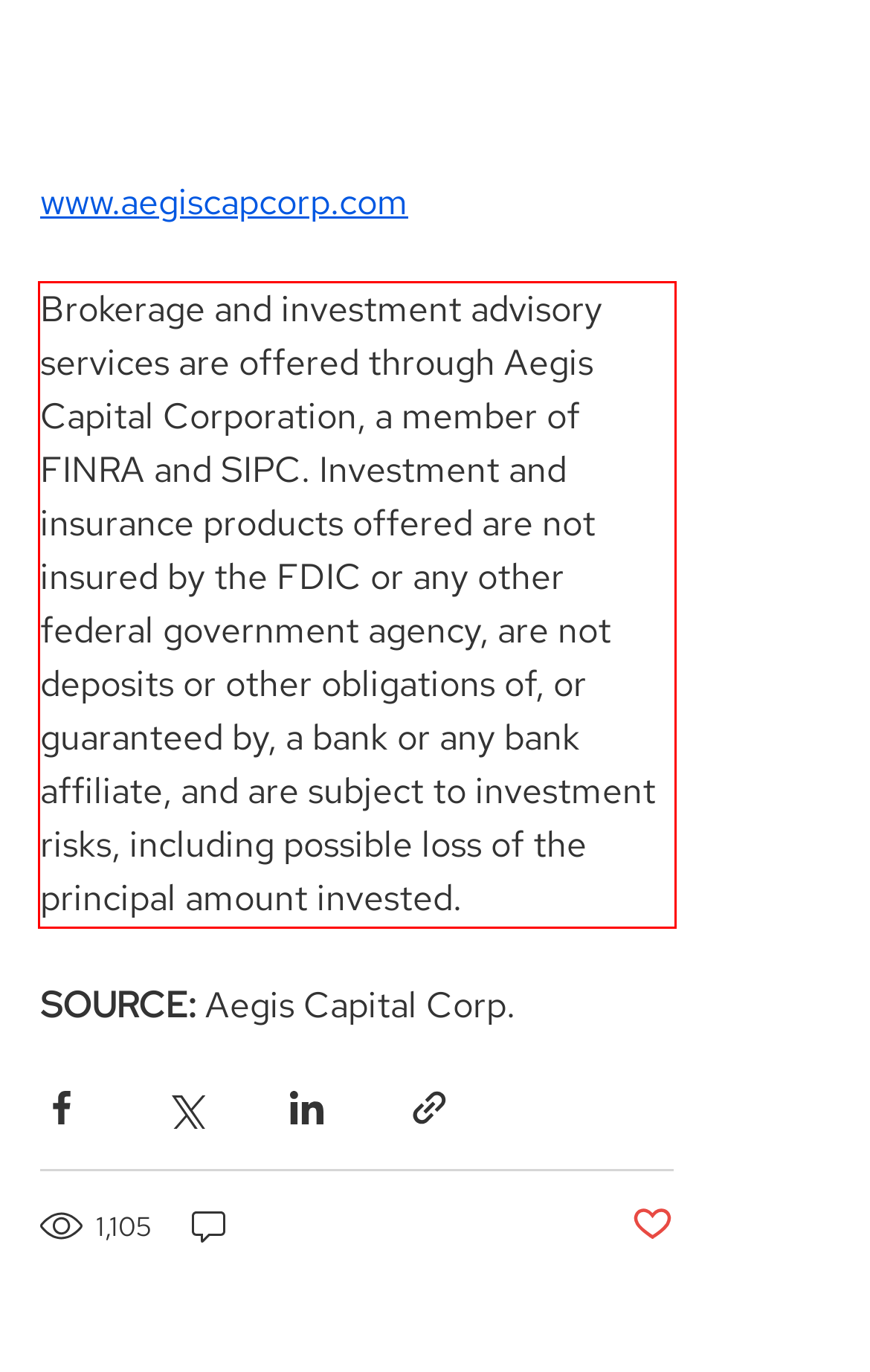Within the provided webpage screenshot, find the red rectangle bounding box and perform OCR to obtain the text content.

Brokerage and investment advisory services are offered through Aegis Capital Corporation, a member of FINRA and SIPC. Investment and insurance products offered are not insured by the FDIC or any other federal government agency, are not deposits or other obligations of, or guaranteed by, a bank or any bank affiliate, and are subject to investment risks, including possible loss of the principal amount invested.